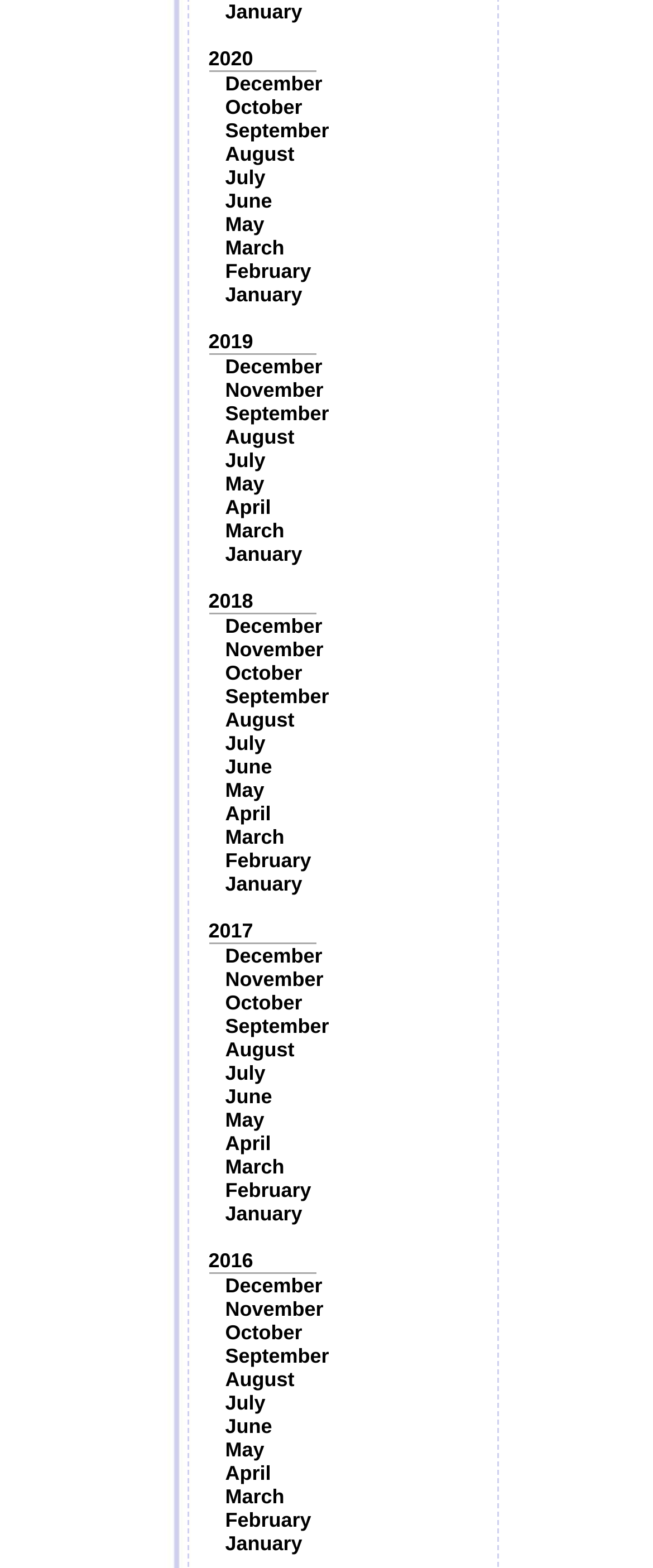Give a short answer using one word or phrase for the question:
What is the earliest year listed?

2016